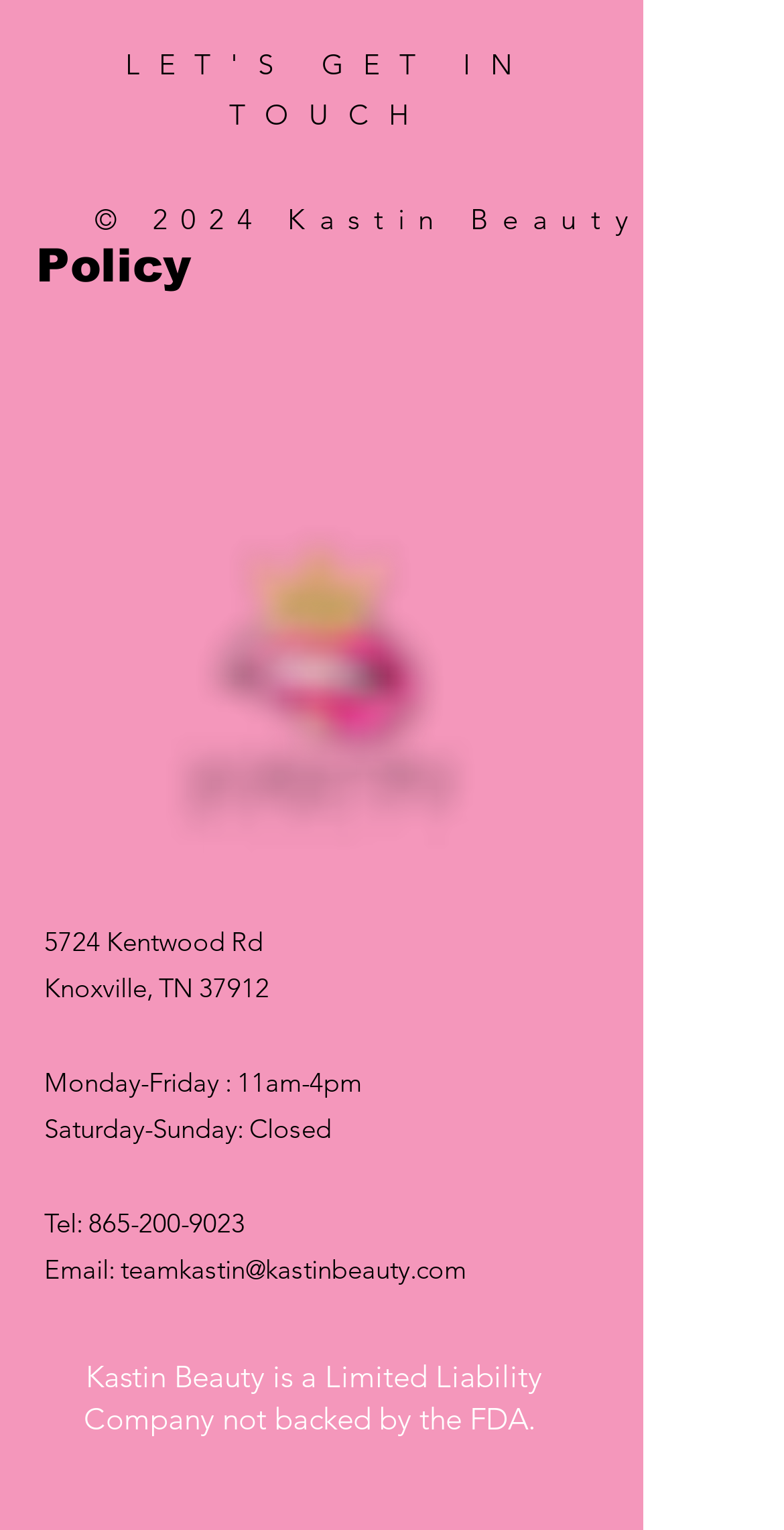Please provide the bounding box coordinates in the format (top-left x, top-left y, bottom-right x, bottom-right y). Remember, all values are floating point numbers between 0 and 1. What is the bounding box coordinate of the region described as: Menu

None